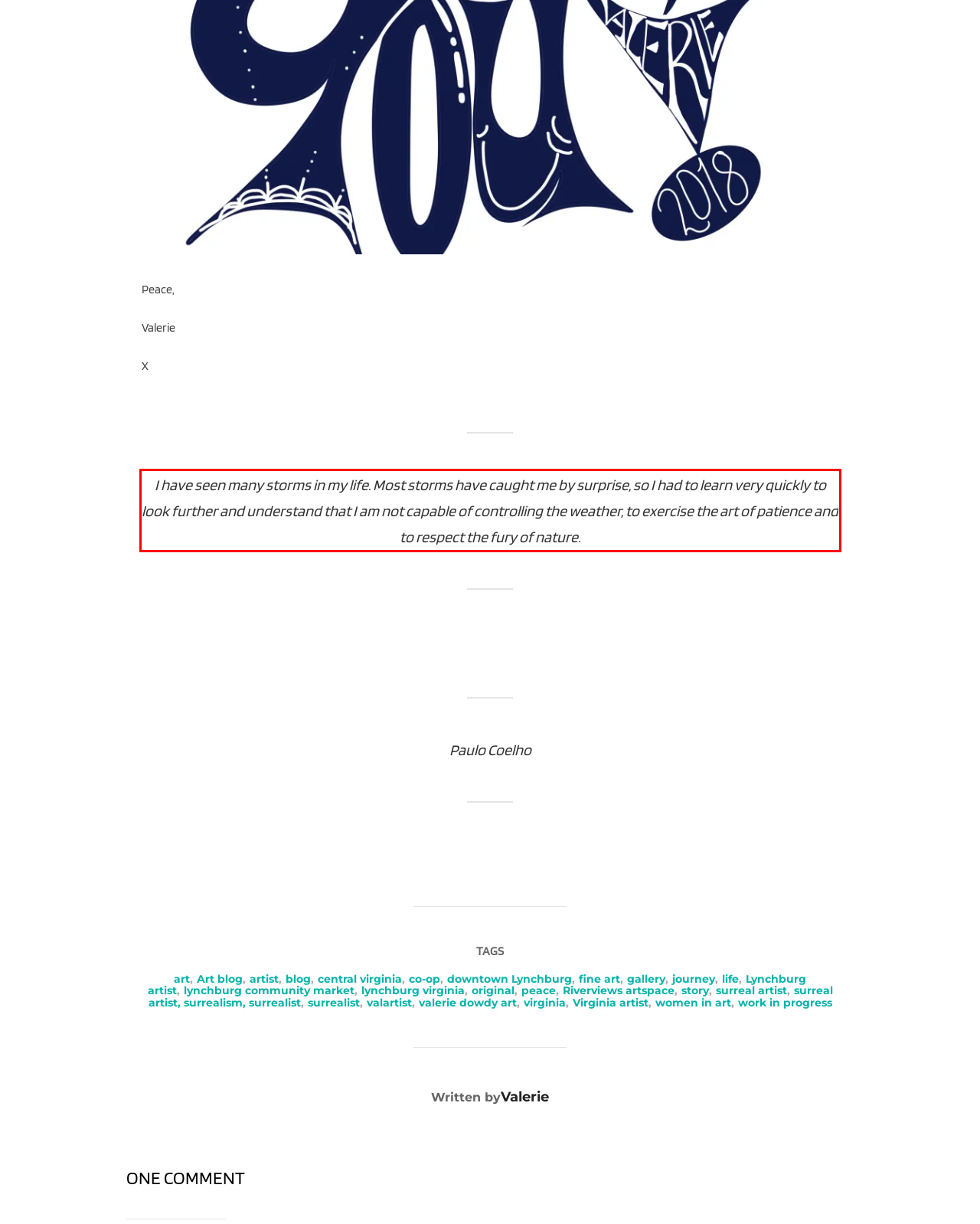Given a screenshot of a webpage, locate the red bounding box and extract the text it encloses.

I have seen many storms in my life. Most storms have caught me by surprise, so I had to learn very quickly to look further and understand that I am not capable of controlling the weather, to exercise the art of patience and to respect the fury of nature.